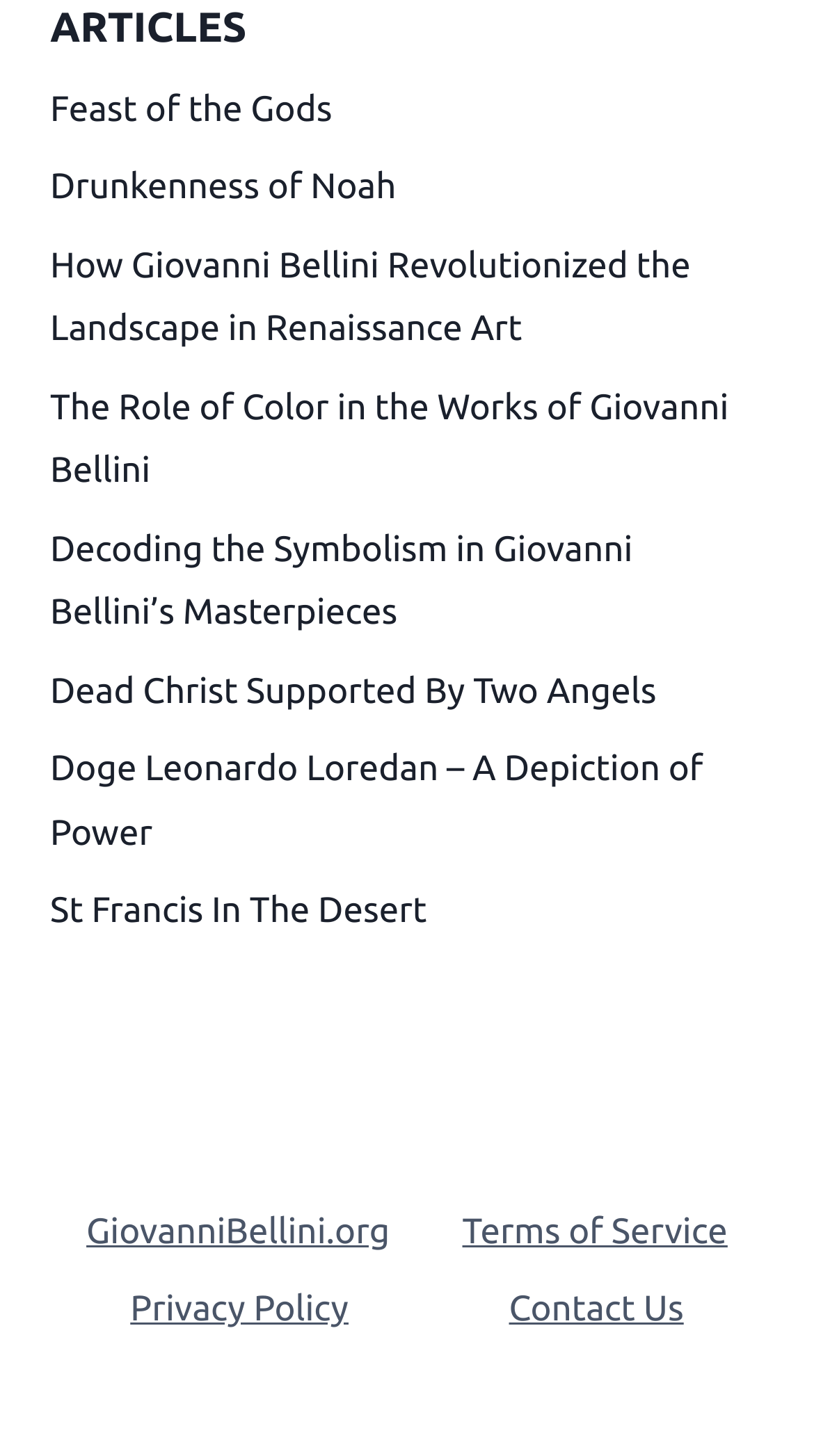Please specify the coordinates of the bounding box for the element that should be clicked to carry out this instruction: "Visit the GiovanniBellini.org website". The coordinates must be four float numbers between 0 and 1, formatted as [left, top, right, bottom].

[0.08, 0.819, 0.505, 0.872]